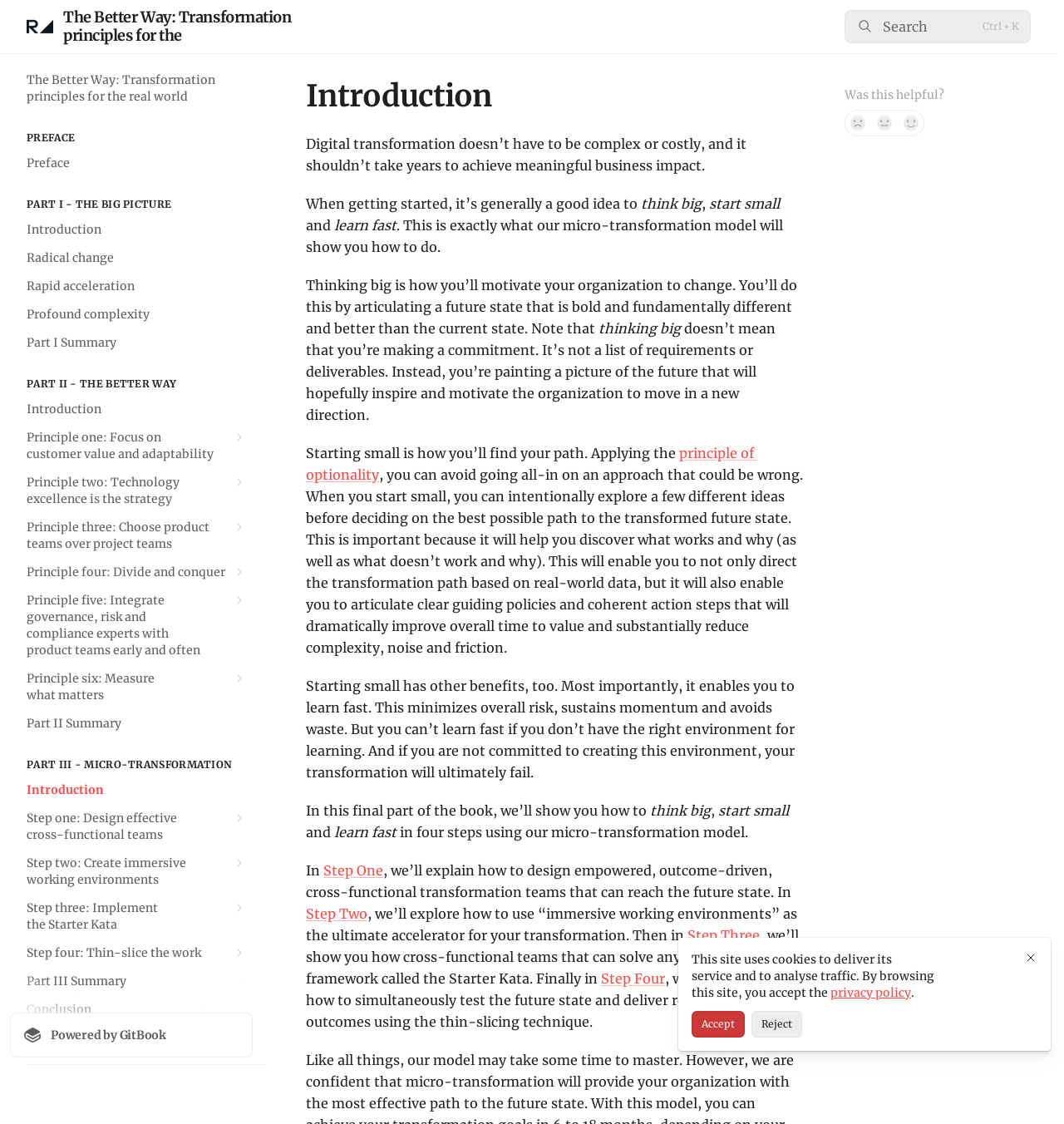Specify the bounding box coordinates for the region that must be clicked to perform the given instruction: "Read 'Introduction'".

[0.288, 0.071, 0.756, 0.101]